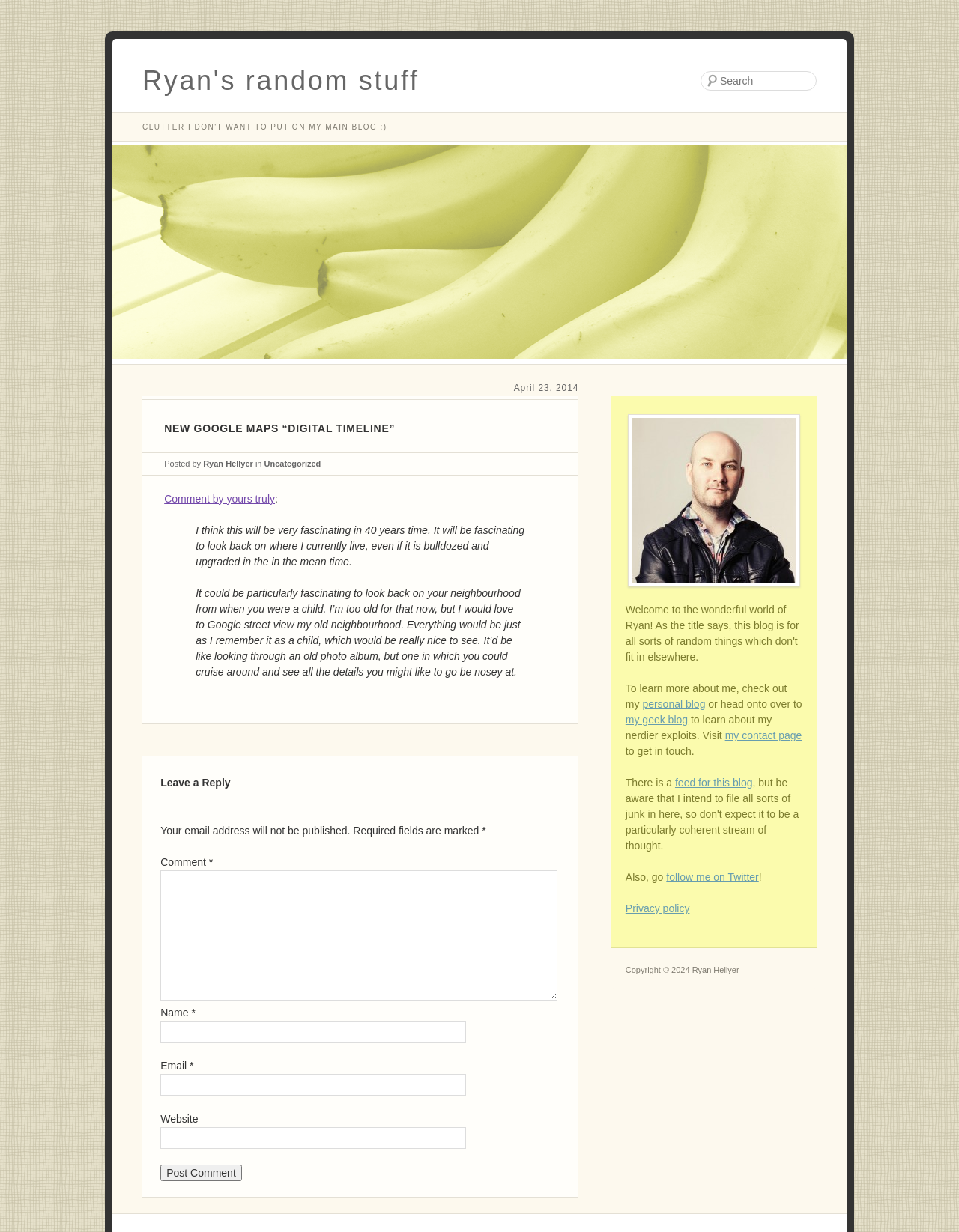Please identify the webpage's heading and generate its text content.

Ryan's random stuff